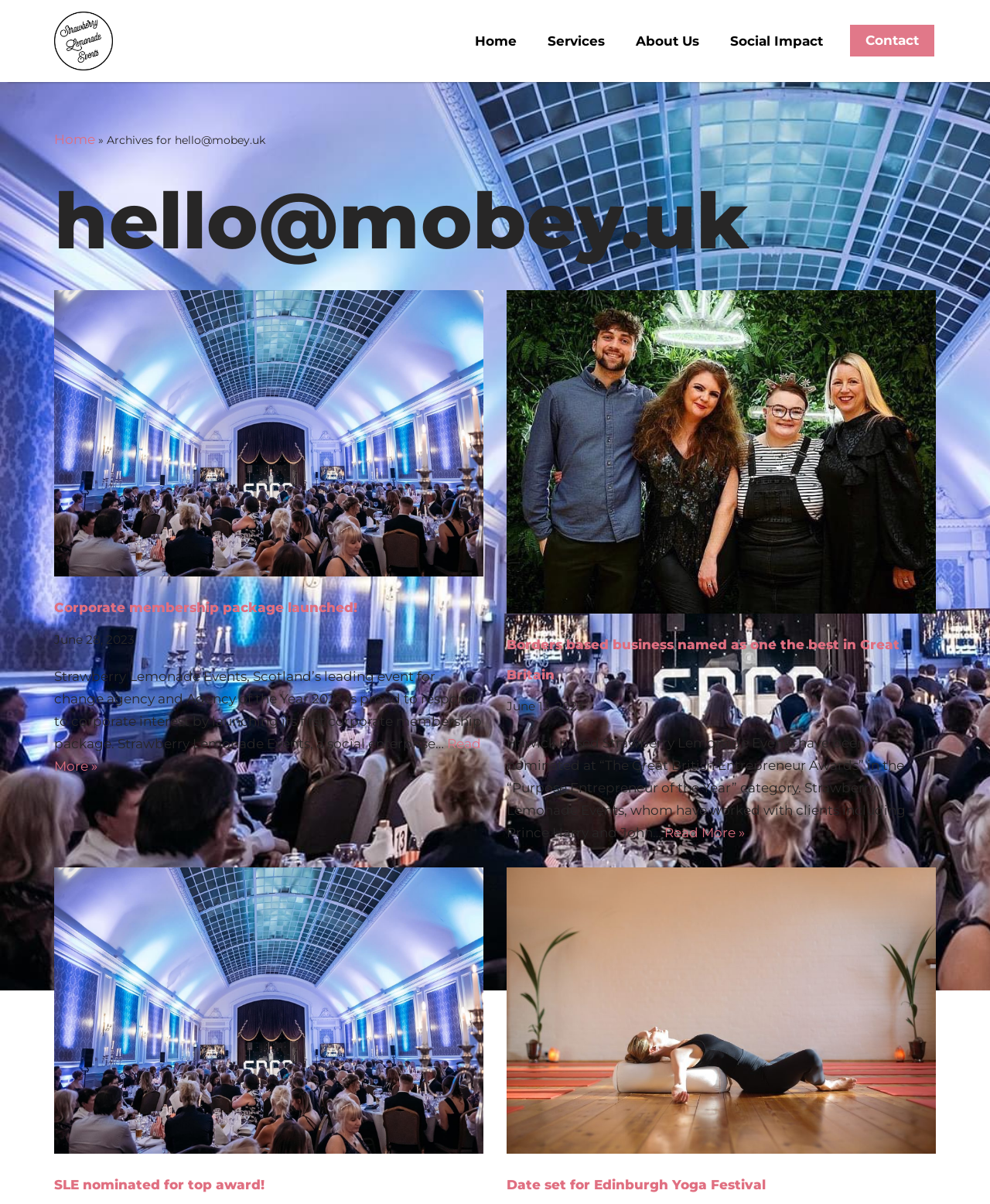Provide your answer in a single word or phrase: 
How many articles are on this webpage?

3